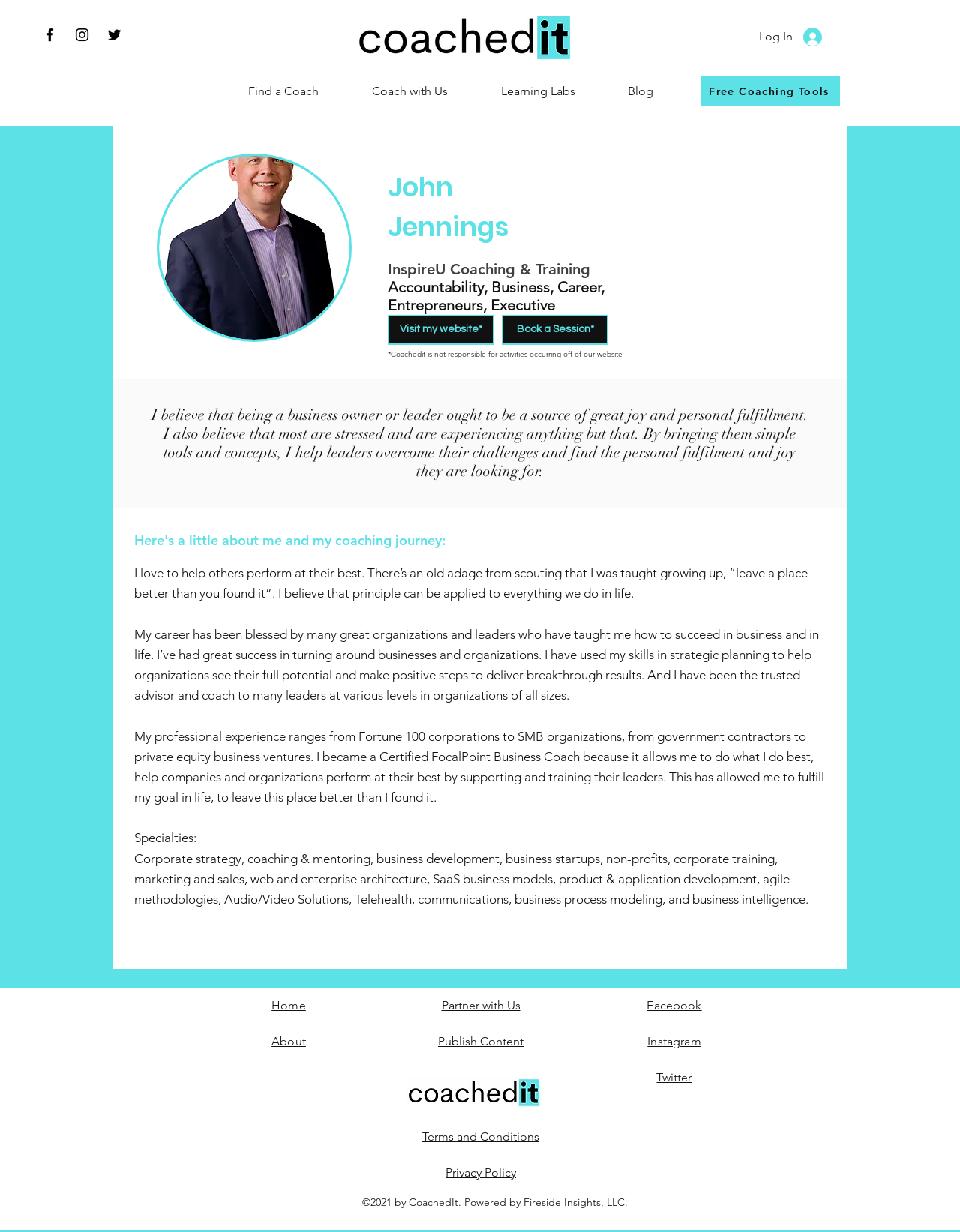Find the bounding box coordinates for the element described here: "aria-label="Twitter"".

[0.11, 0.021, 0.128, 0.035]